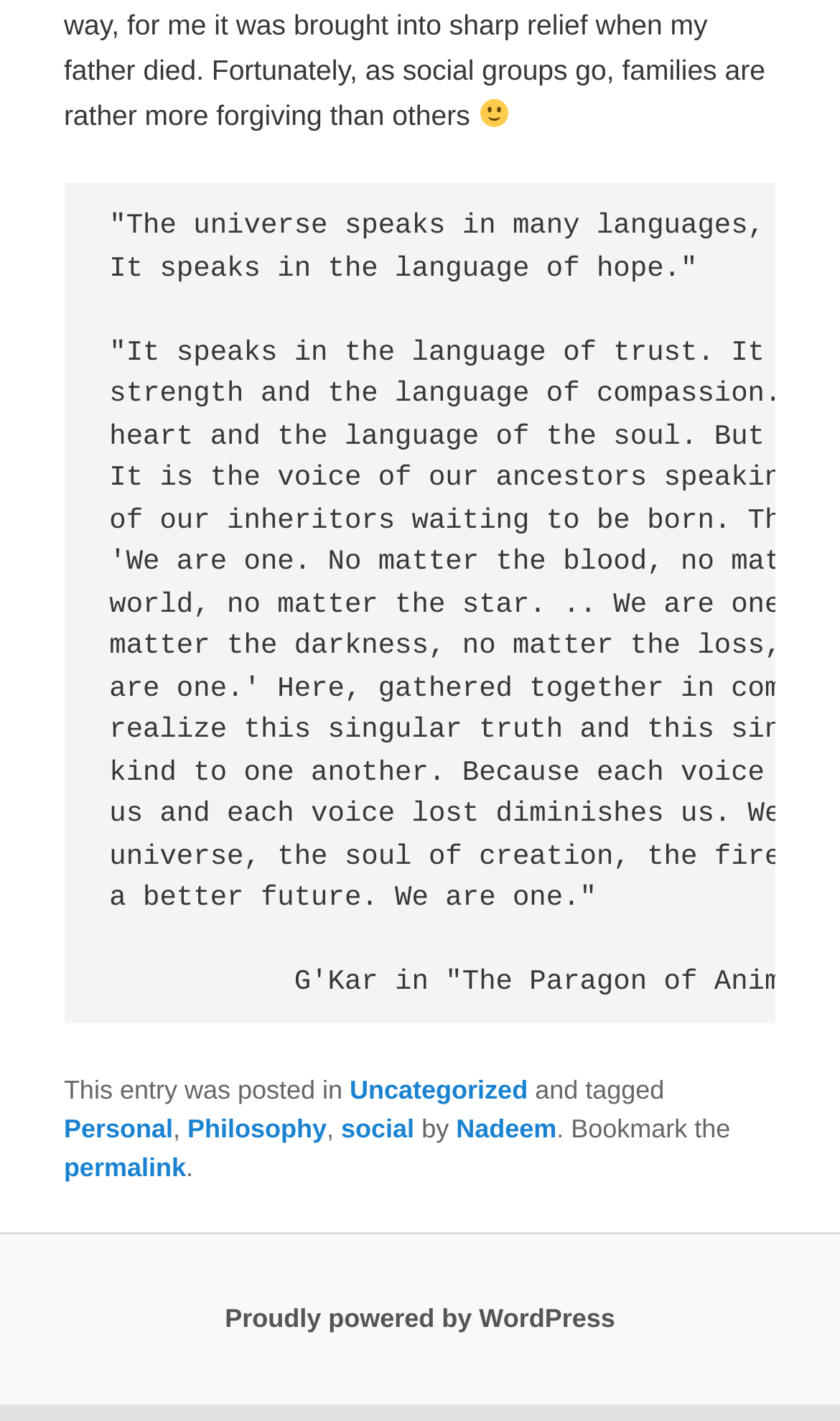Using the information in the image, give a detailed answer to the following question: What is the purpose of the 'permalink' link?

I inferred the purpose of the 'permalink' link by looking at the footer section of the webpage, where it says 'Bookmark the' followed by a link 'permalink', which suggests that the purpose of the 'permalink' link is to bookmark the post.